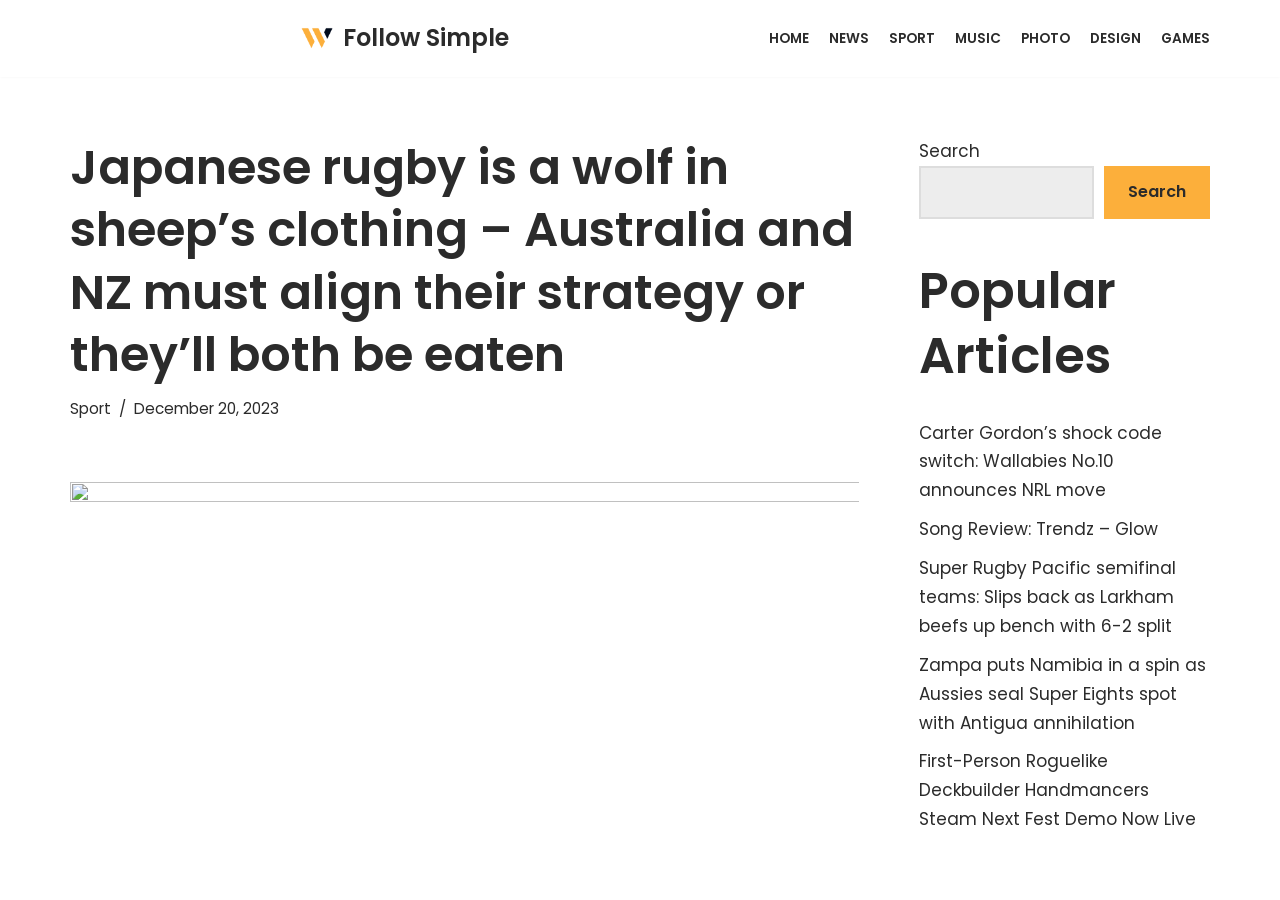How many popular articles are listed?
Please answer the question with a single word or phrase, referencing the image.

5